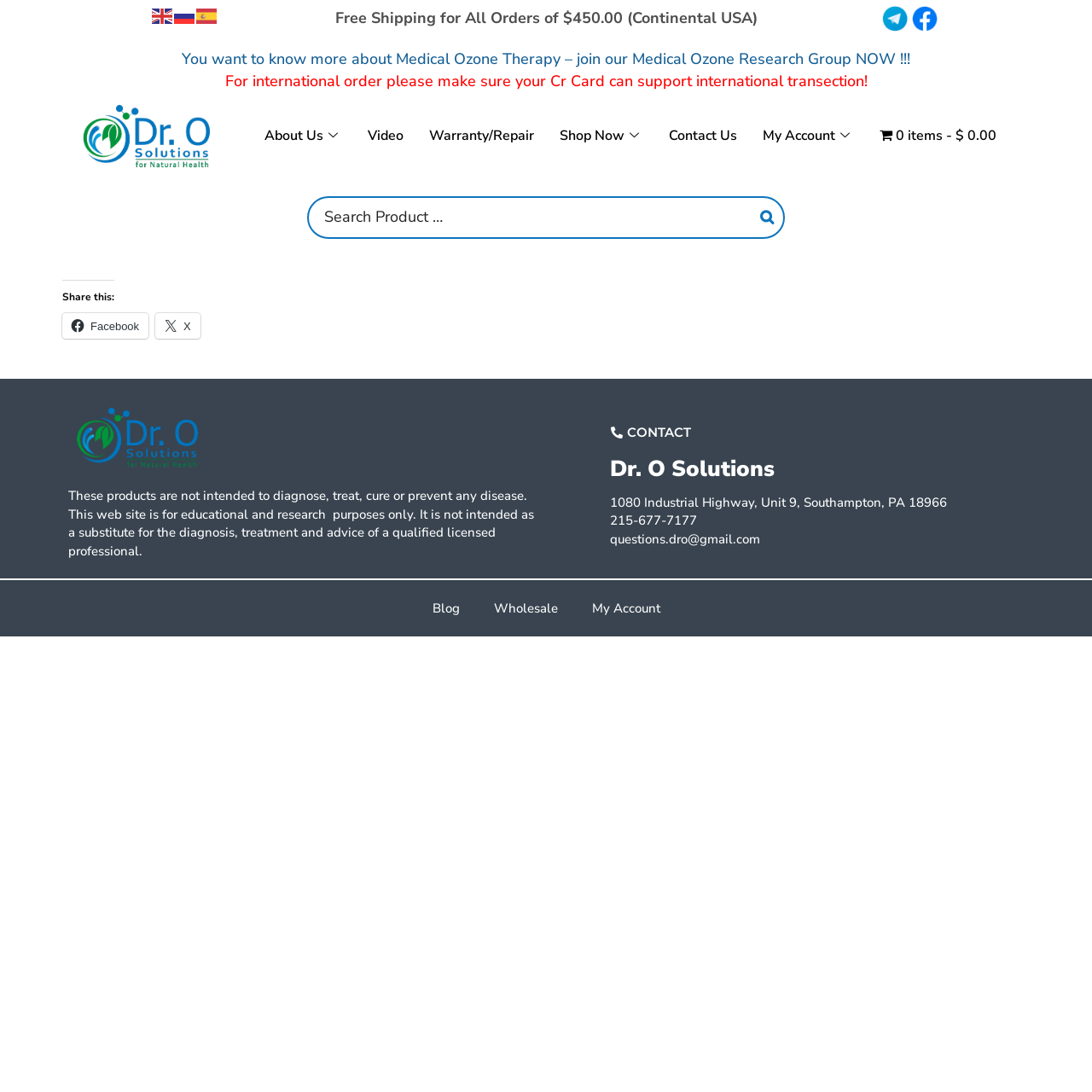Extract the bounding box for the UI element that matches this description: "aria-label="LinkedIn Social Icon"".

None